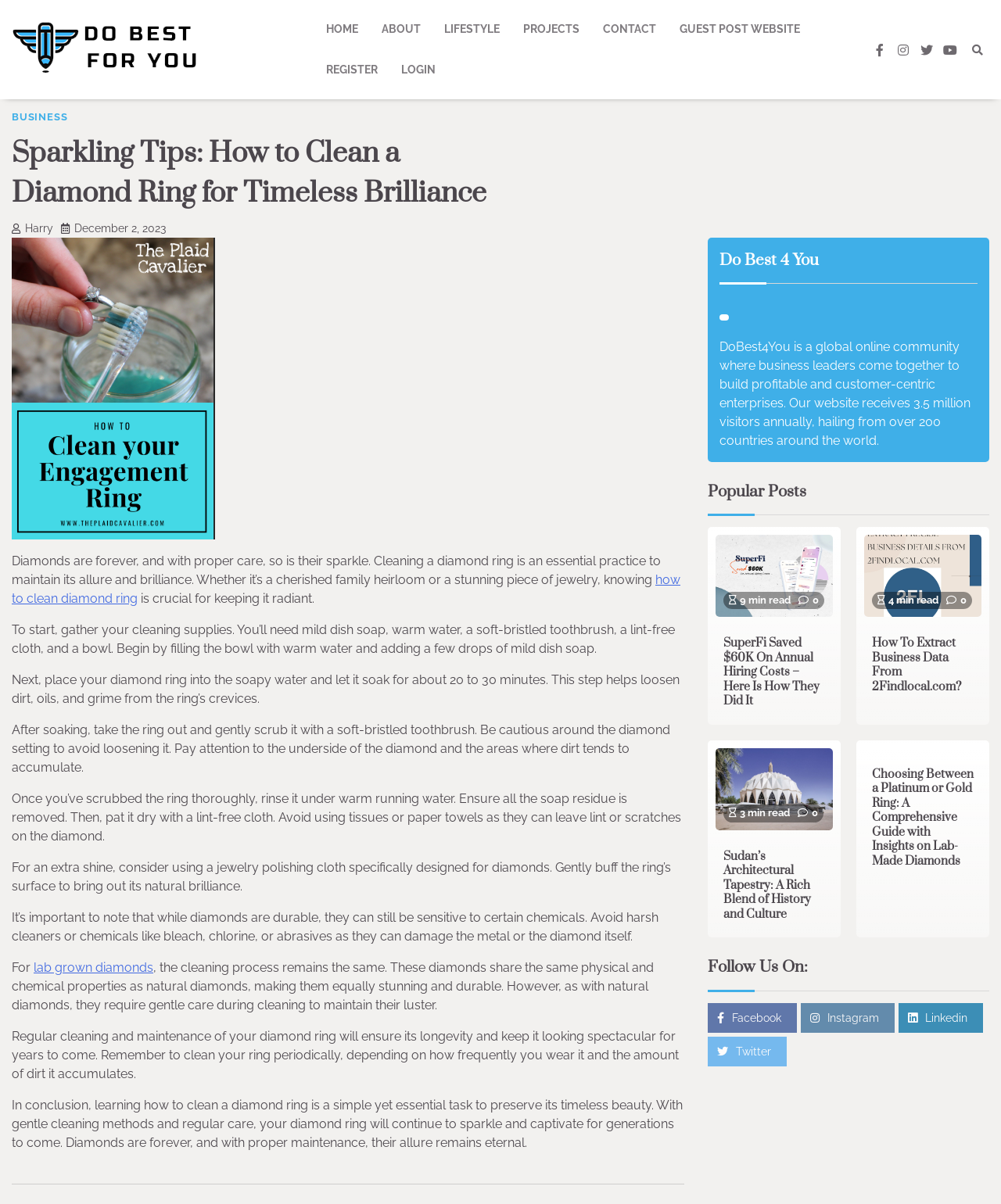What type of diamonds are mentioned in the article?
Provide a thorough and detailed answer to the question.

The article mentions lab-grown diamonds, stating that they share the same physical and chemical properties as natural diamonds and require gentle care during cleaning to maintain their luster.